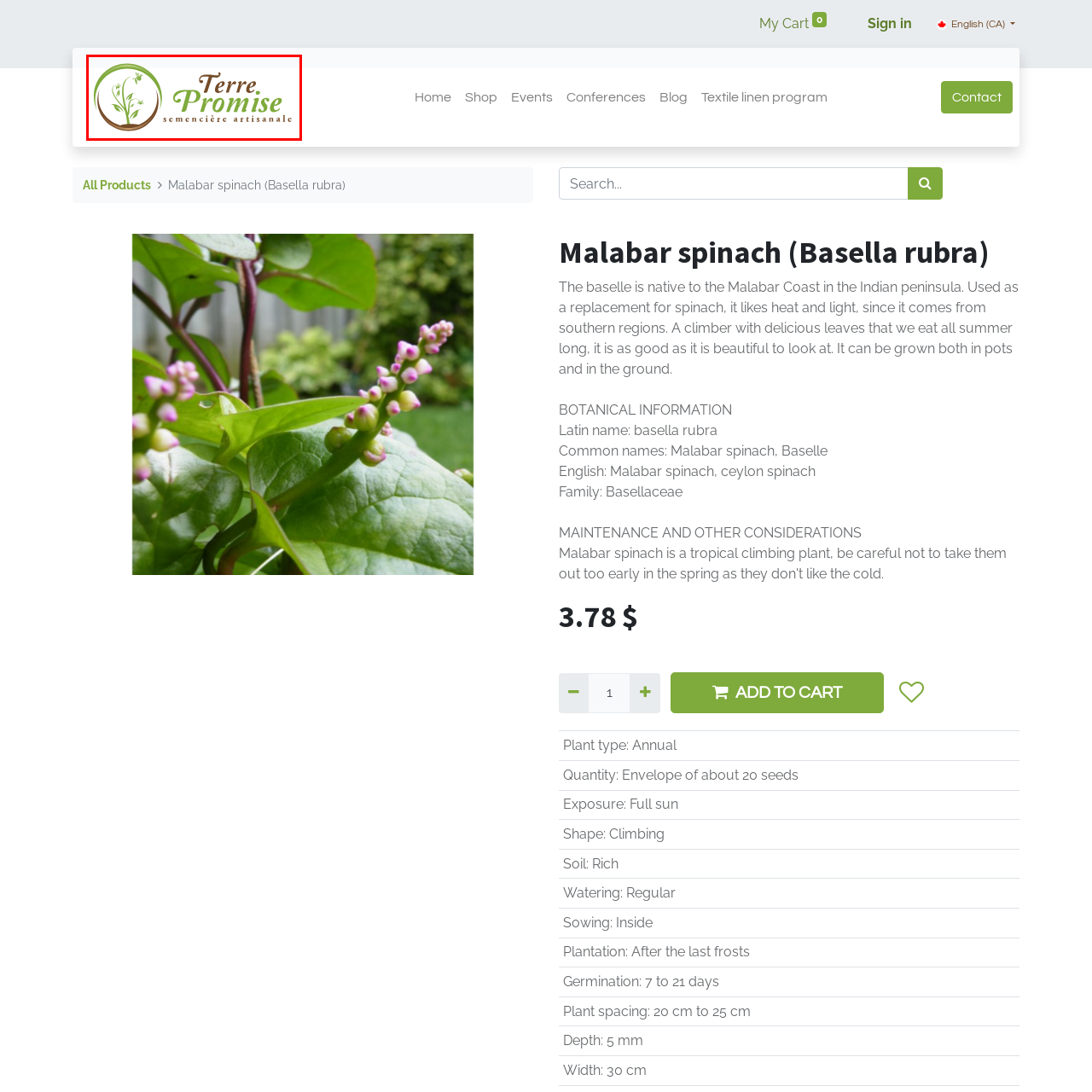Pay attention to the red boxed area, What does the phrase 'semencière artisanale' indicate? Provide a one-word or short phrase response.

Focus on artisanal seed production